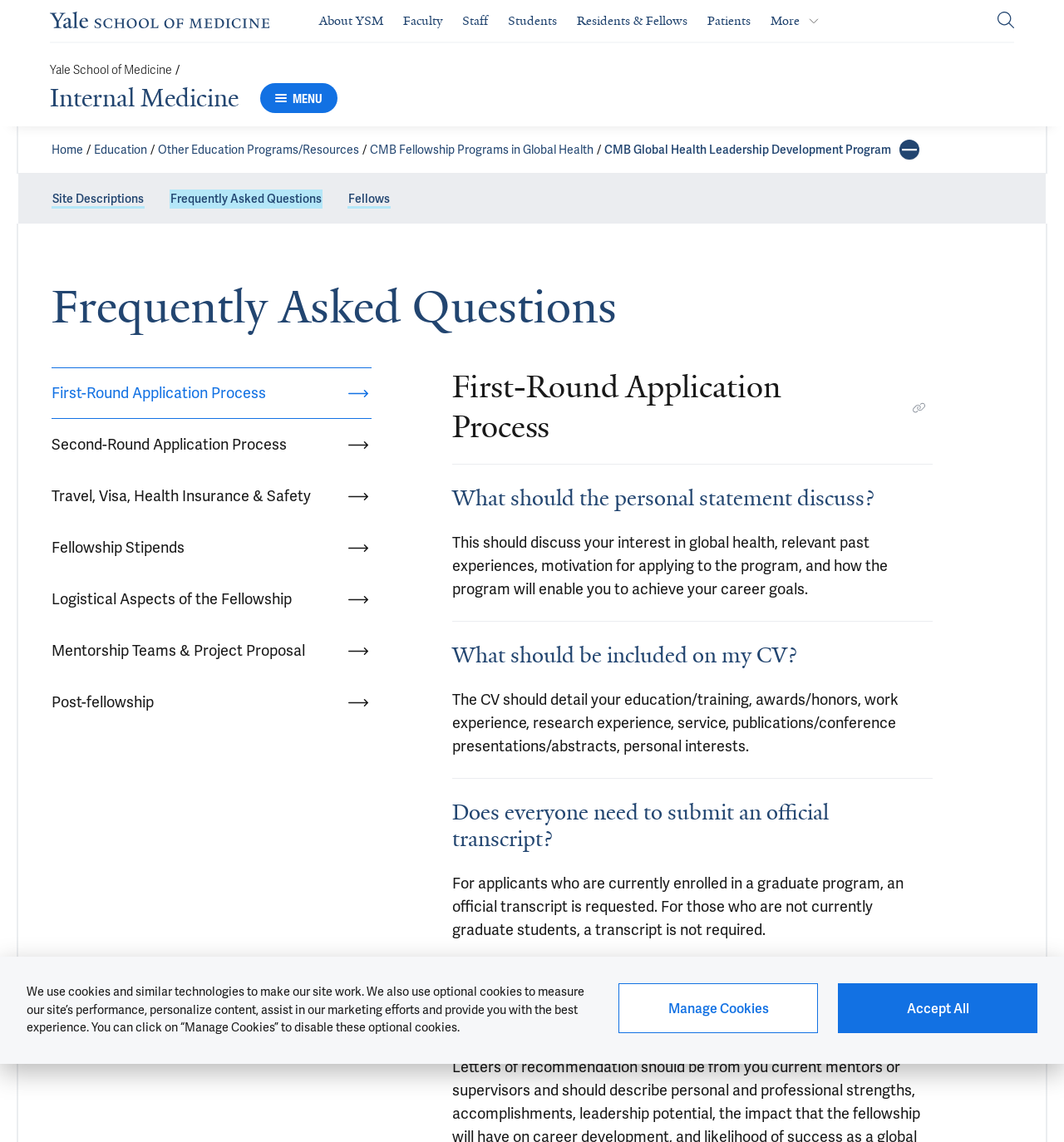Determine the bounding box coordinates of the clickable area required to perform the following instruction: "Contact the institution's support service". The coordinates should be represented as four float numbers between 0 and 1: [left, top, right, bottom].

None